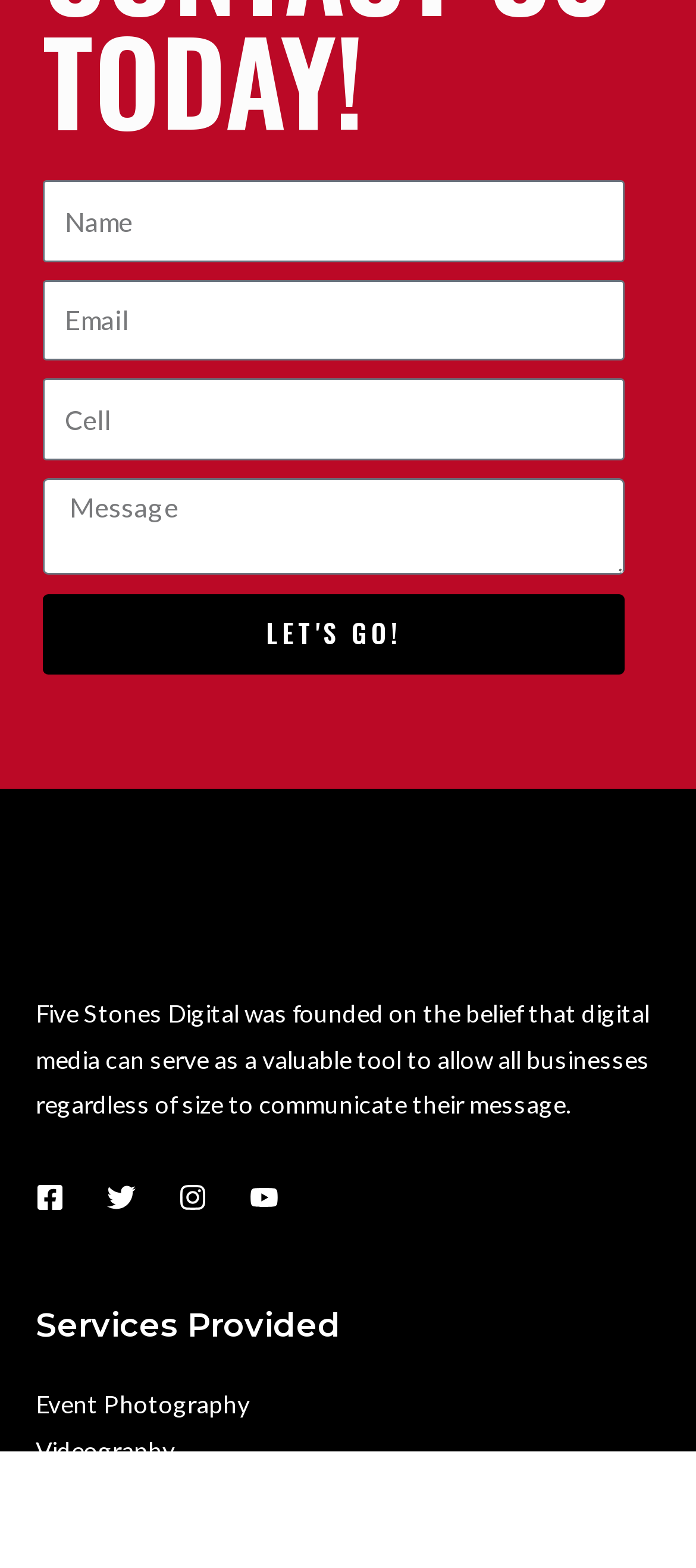Locate the bounding box coordinates of the clickable region to complete the following instruction: "Check Services Provided."

[0.051, 0.83, 0.949, 0.861]